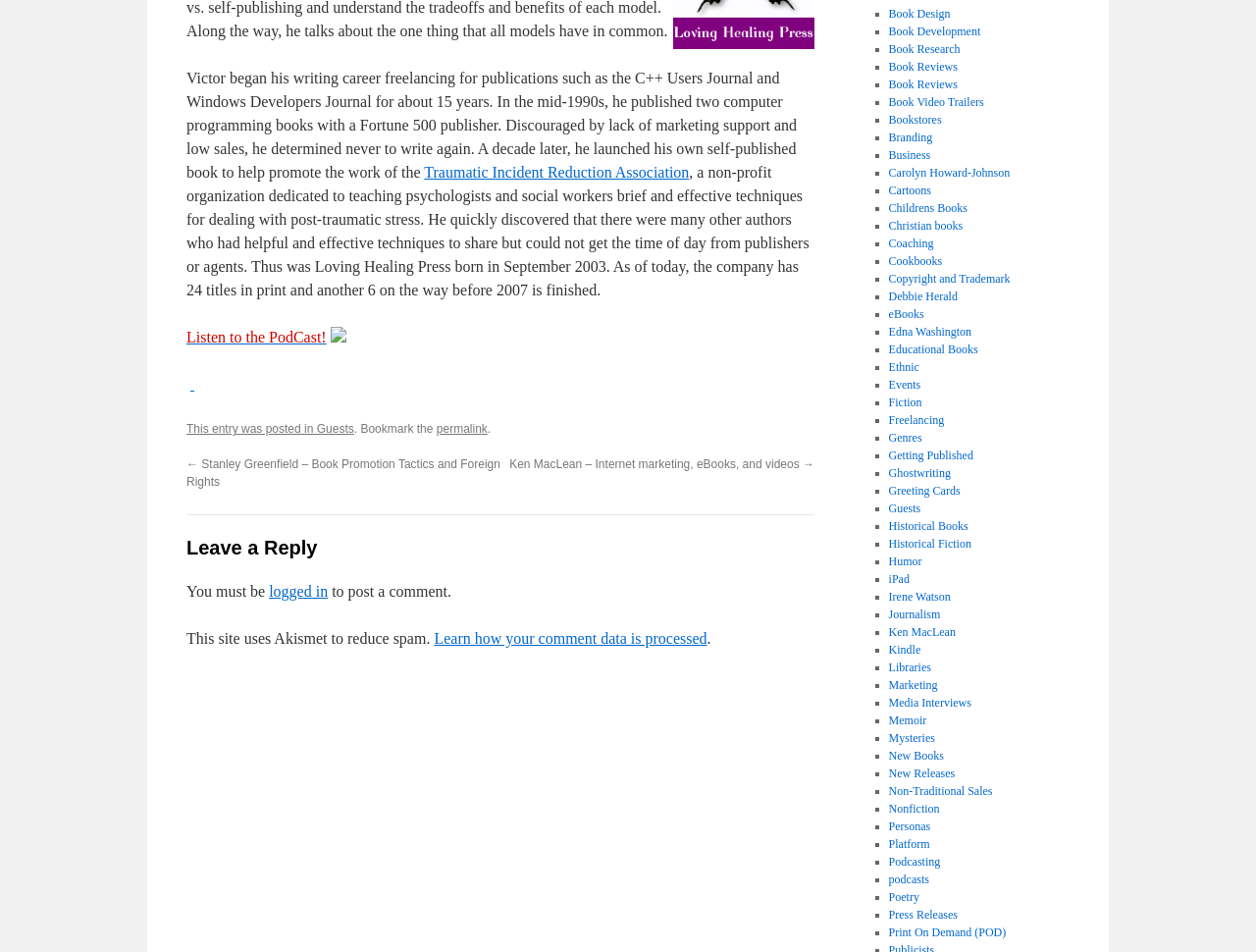Determine the bounding box coordinates of the UI element described by: "Journalism".

[0.707, 0.638, 0.749, 0.653]